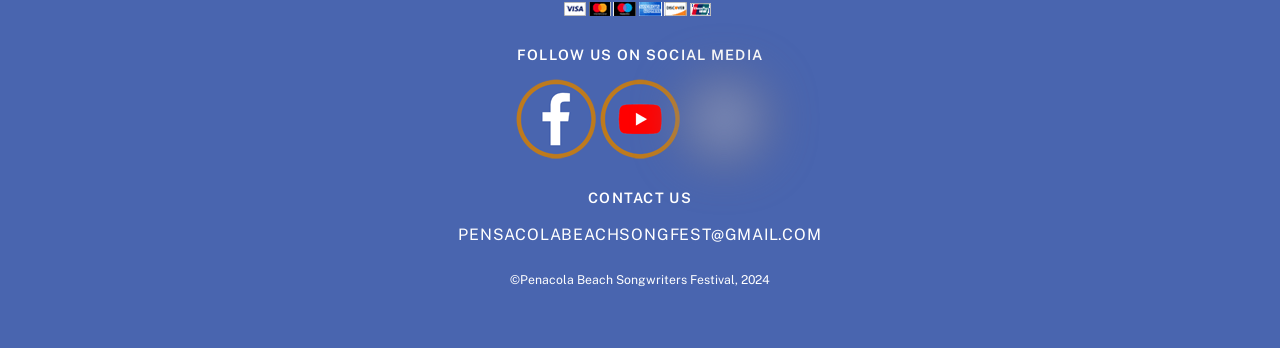Provide the bounding box coordinates of the HTML element this sentence describes: "alt="youtube"". The bounding box coordinates consist of four float numbers between 0 and 1, i.e., [left, top, right, bottom].

[0.469, 0.417, 0.531, 0.466]